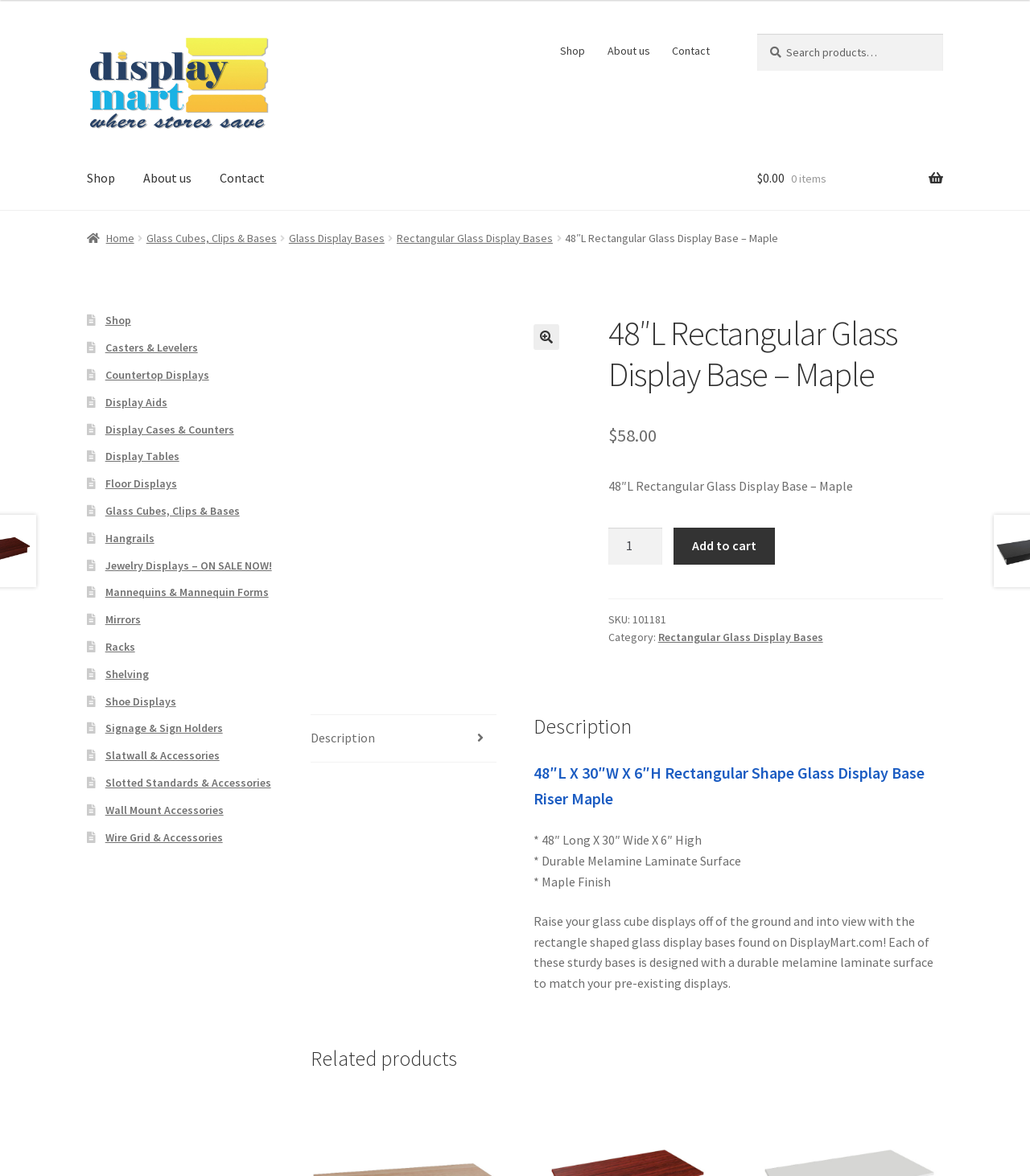Respond with a single word or phrase for the following question: 
What is the name of the website?

Display Mart